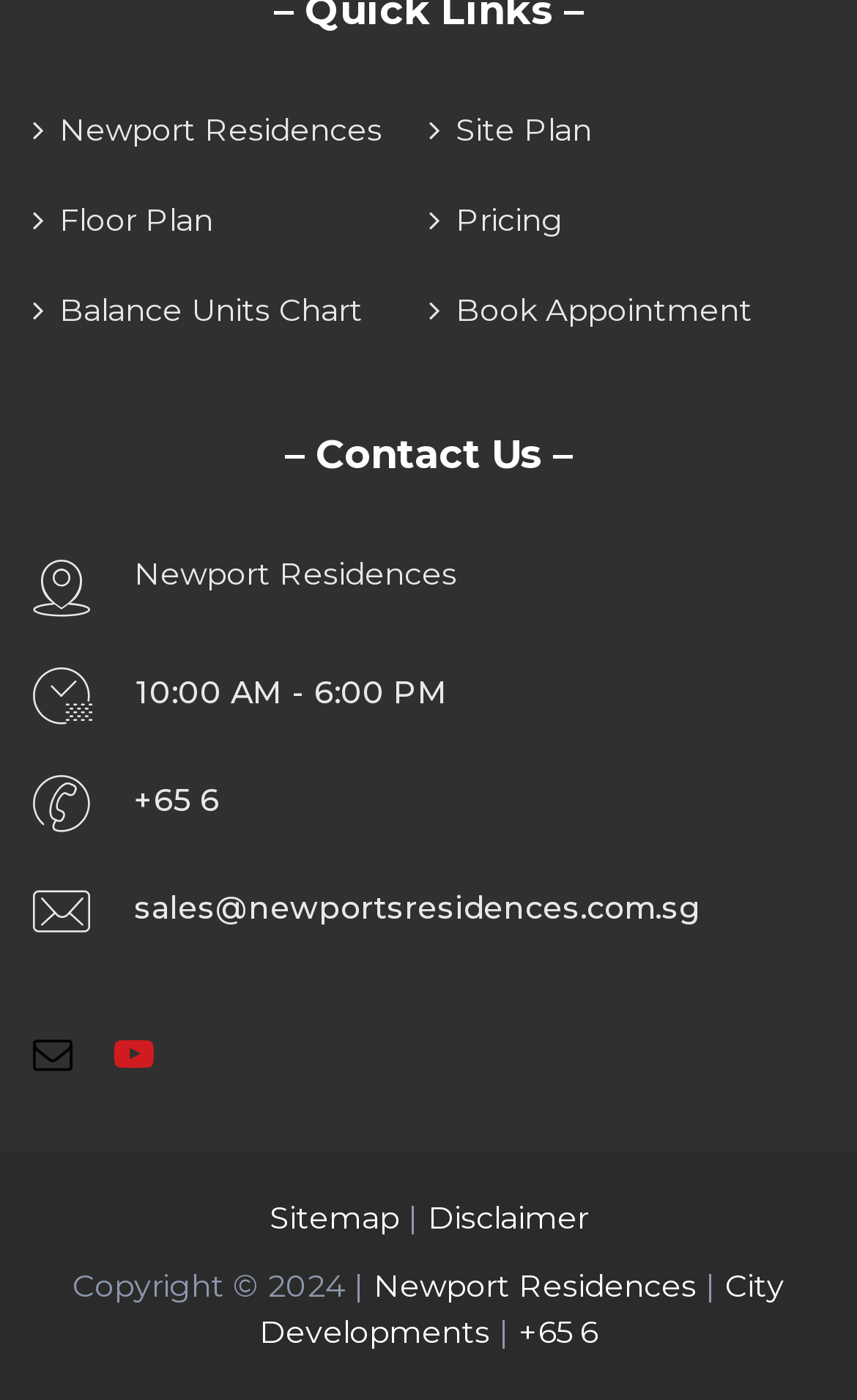What are the office hours?
From the screenshot, provide a brief answer in one word or phrase.

10:00 AM - 6:00 PM